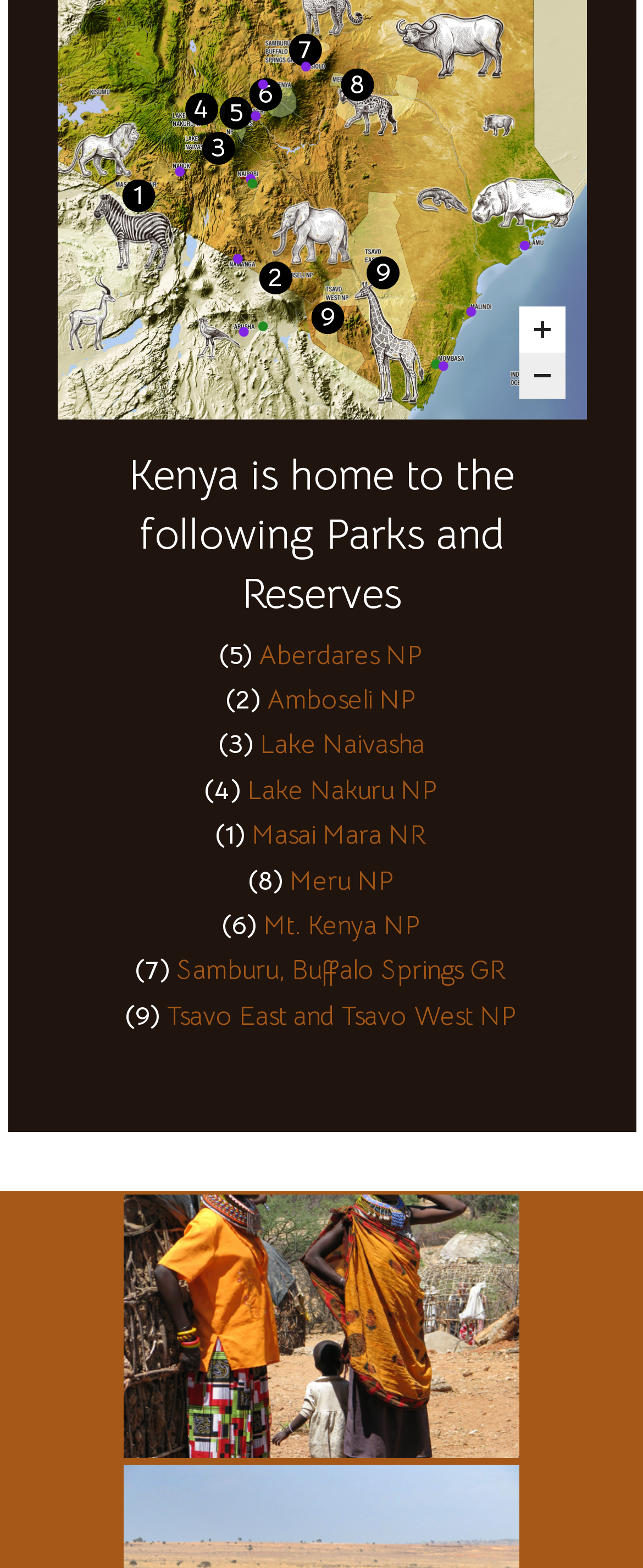Please locate the bounding box coordinates of the element that should be clicked to complete the given instruction: "Zoom in the map".

[0.806, 0.195, 0.878, 0.225]